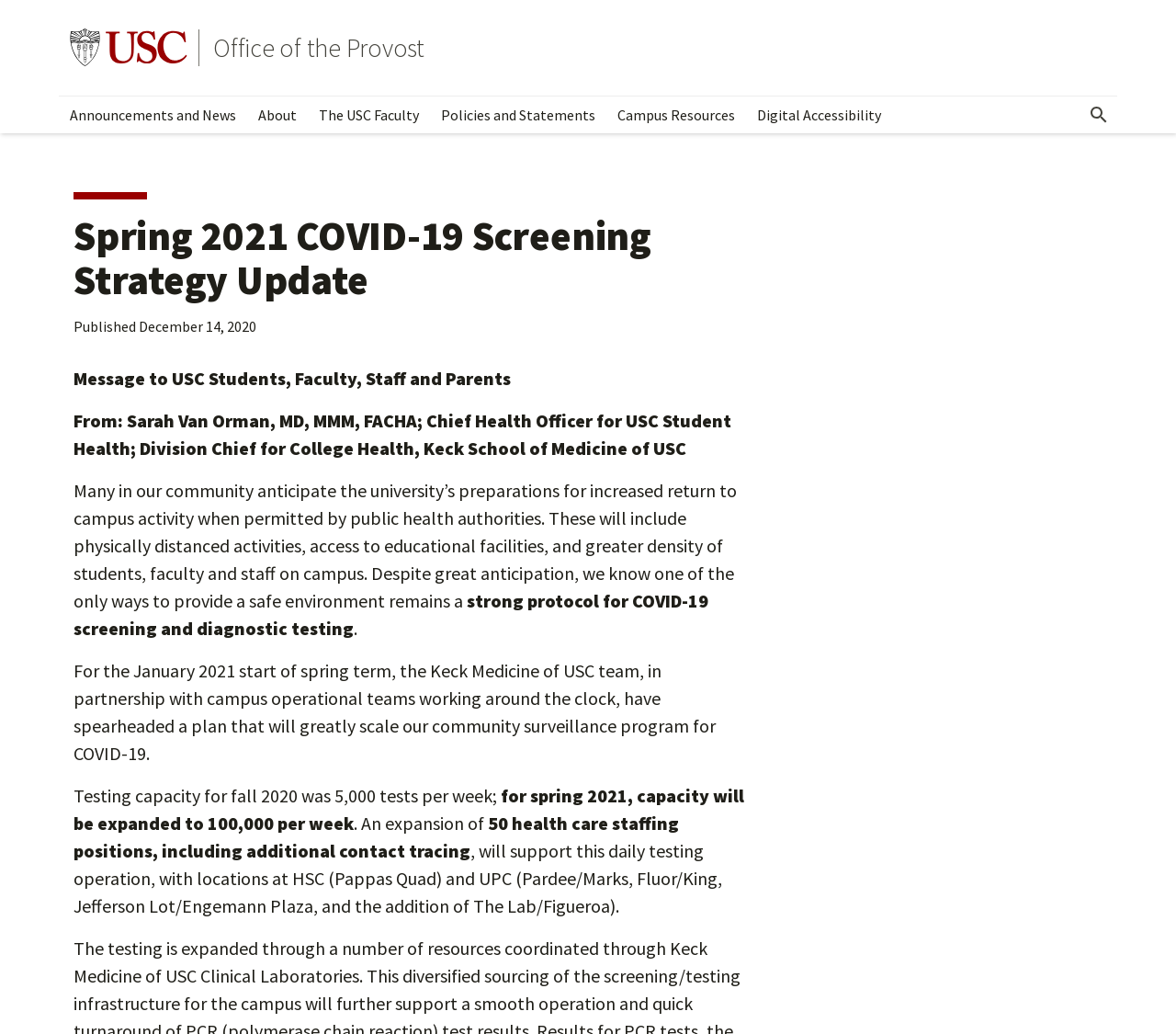What is the expanded testing capacity for spring 2021?
Look at the screenshot and provide an in-depth answer.

I found the answer by looking at the text element with the description 'for spring 2021, capacity will be expanded to 100,000 per week'.